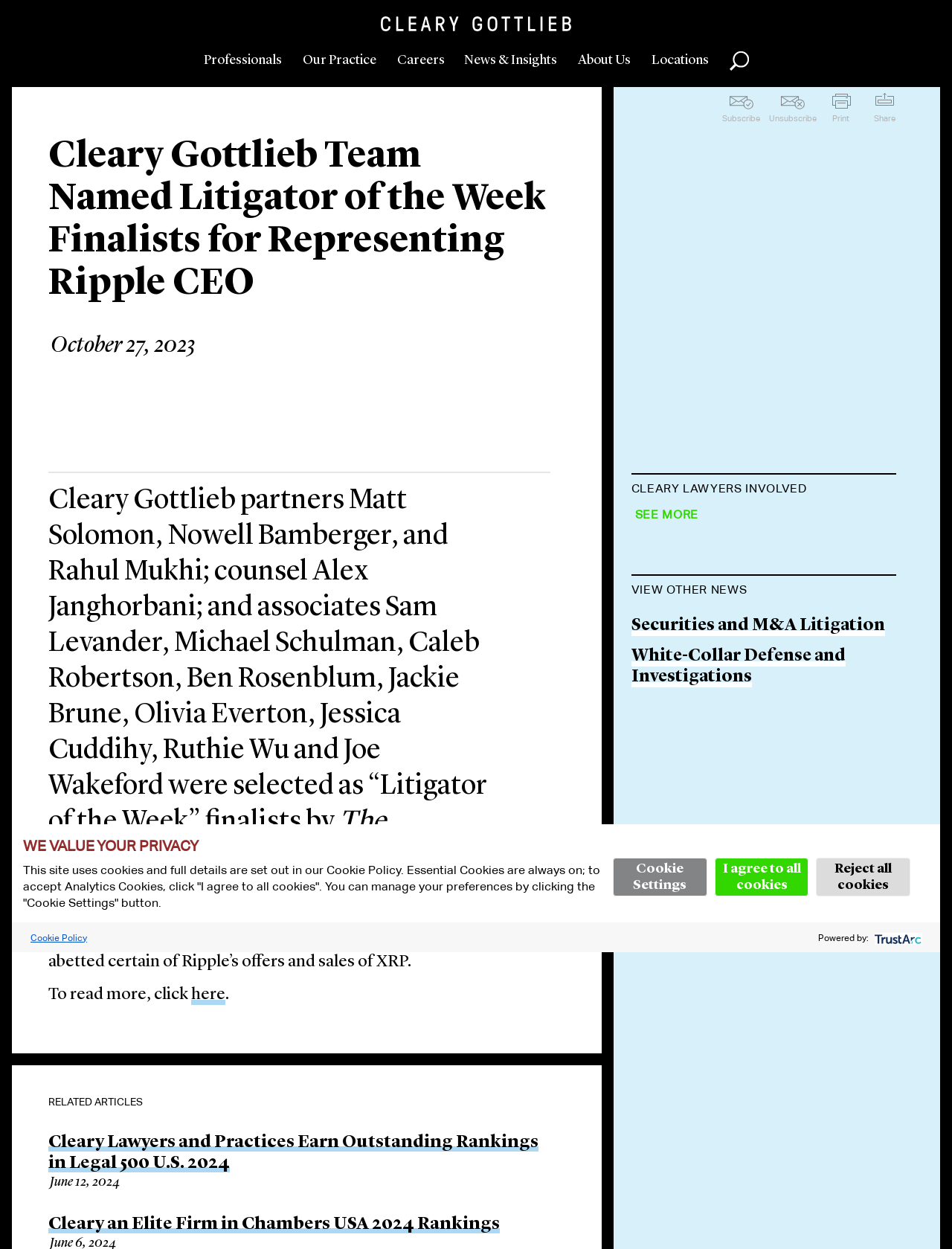Using the details from the image, please elaborate on the following question: What is the position of Brad Garlinghouse?

I found the answer by reading the text on the webpage, which mentions that the team successfully secured a significant victory for Brad Garlinghouse, the CEO of Ripple Labs Inc.